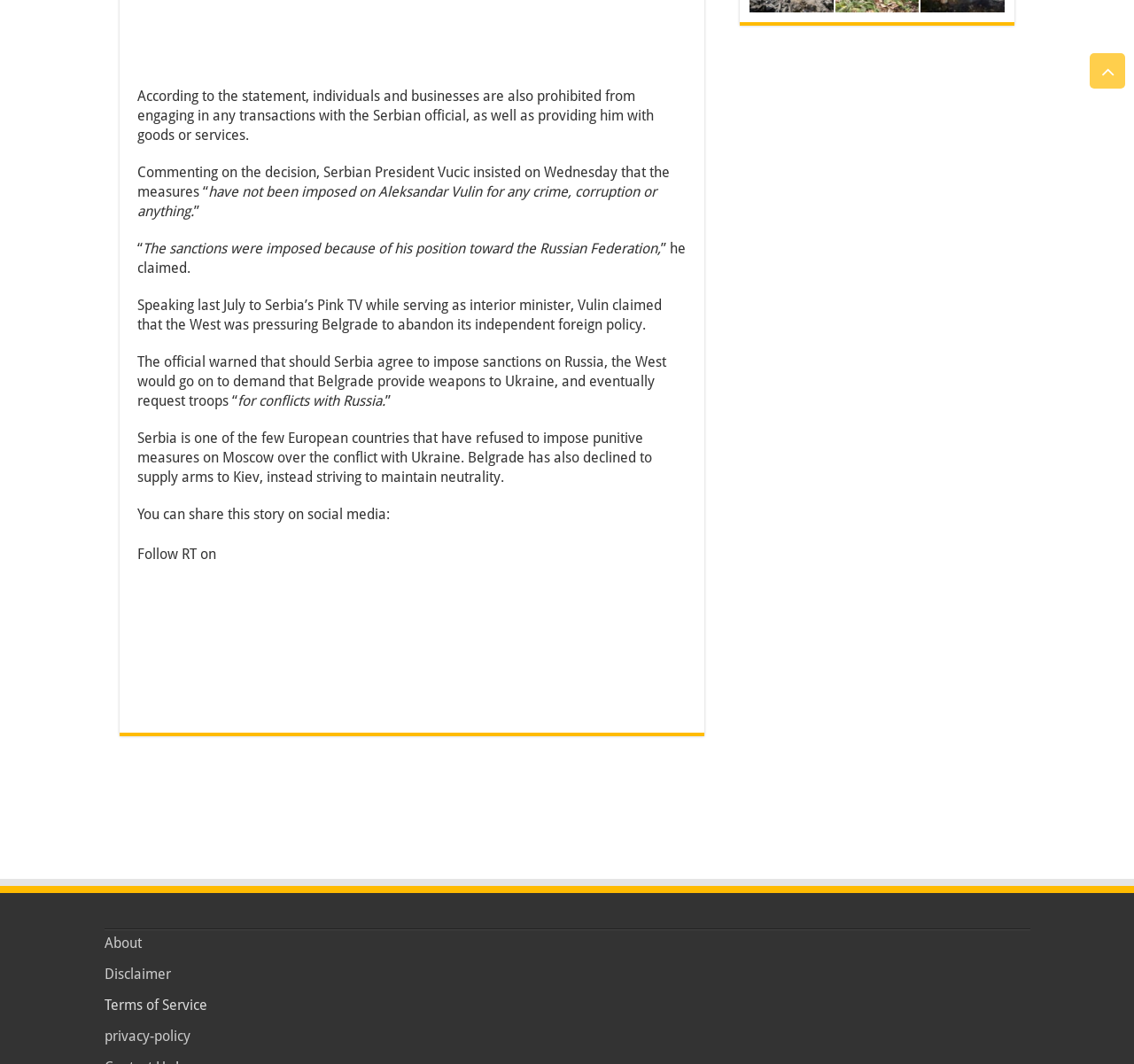Find the bounding box coordinates of the UI element according to this description: "parent_node: Follow RT on".

[0.191, 0.513, 0.284, 0.528]